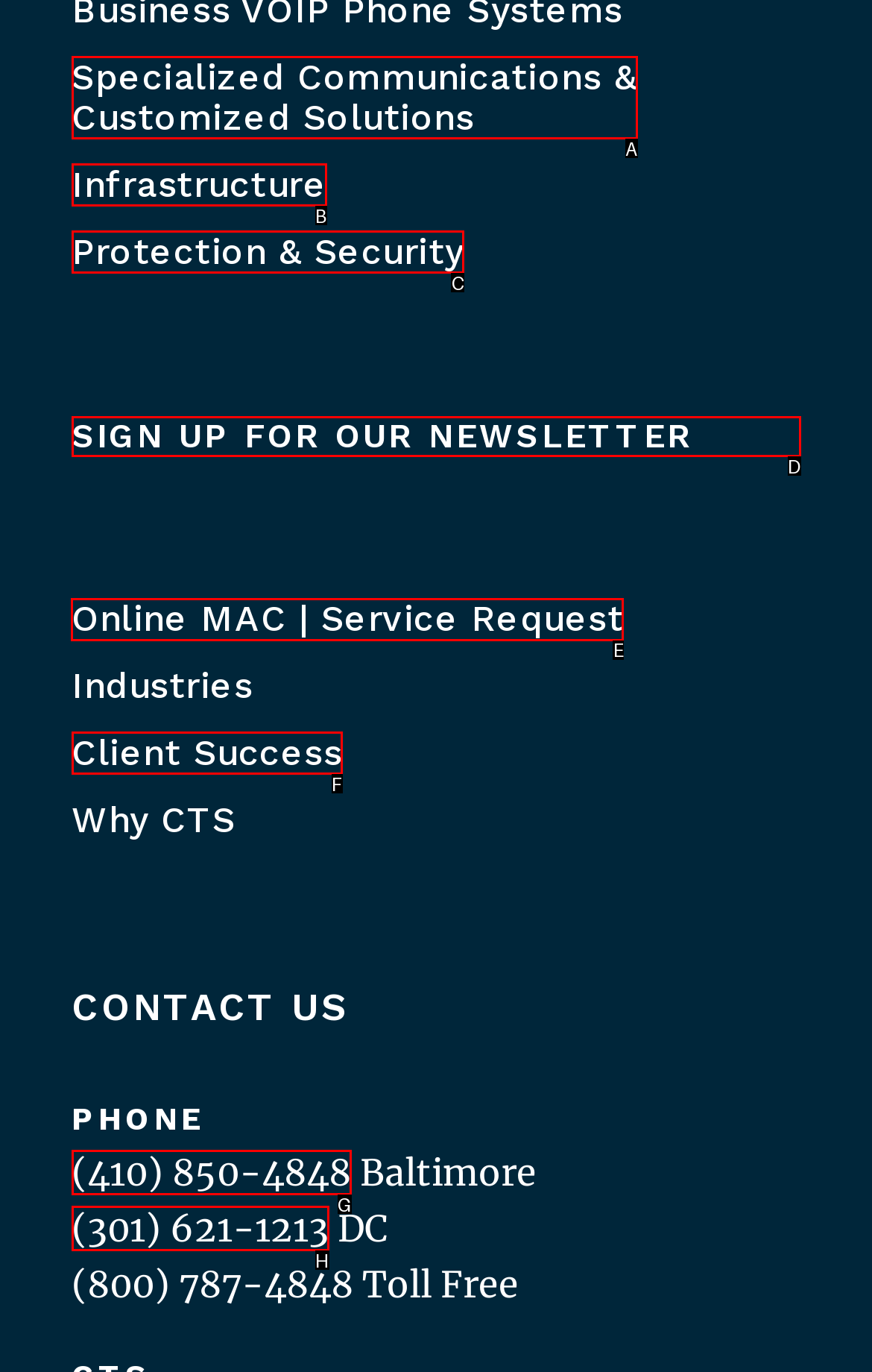Determine the correct UI element to click for this instruction: Request a service online. Respond with the letter of the chosen element.

E